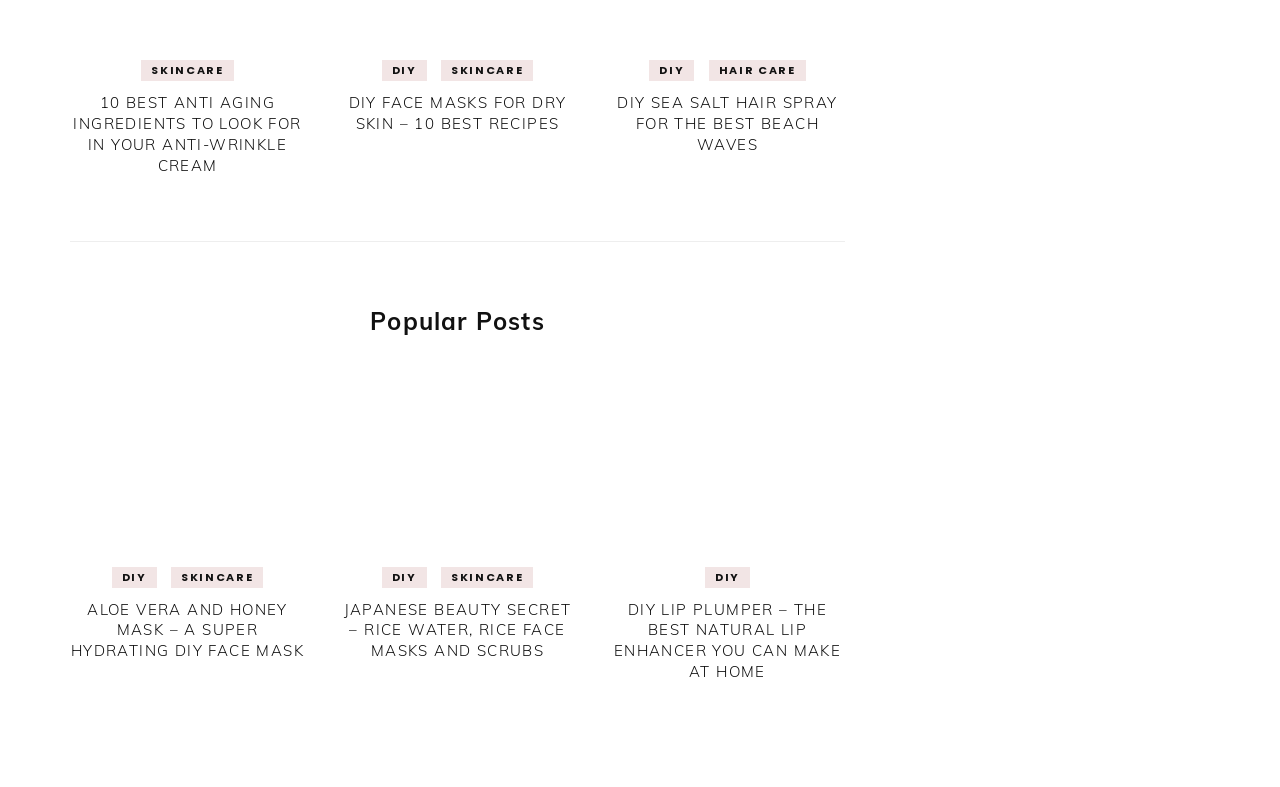Determine the bounding box coordinates of the section to be clicked to follow the instruction: "Read the article about '10 BEST ANTI AGING INGREDIENTS TO LOOK FOR IN YOUR ANTI-WRINKLE CREAM'". The coordinates should be given as four float numbers between 0 and 1, formatted as [left, top, right, bottom].

[0.057, 0.12, 0.236, 0.223]